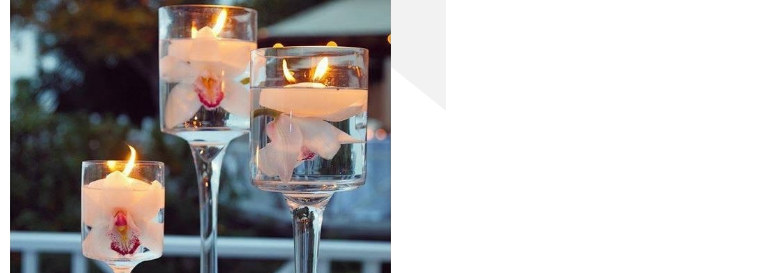Give an in-depth description of what is happening in the image.

The image showcases an elegant arrangement of decorative candles in clear glass holders, each featuring delicate floating orchids. Three tall glass cylinders, filled with water, support the flickering flames of the candles atop them, creating a warm and inviting ambiance. The sophisticated design highlights the beauty of the orchids, which rest gently in the water, adding a touch of nature to the serene atmosphere. This enchanting setting is perfect for special occasions or intimate gatherings, enhancing the overall aesthetic with its charming and tranquil centerpiece.